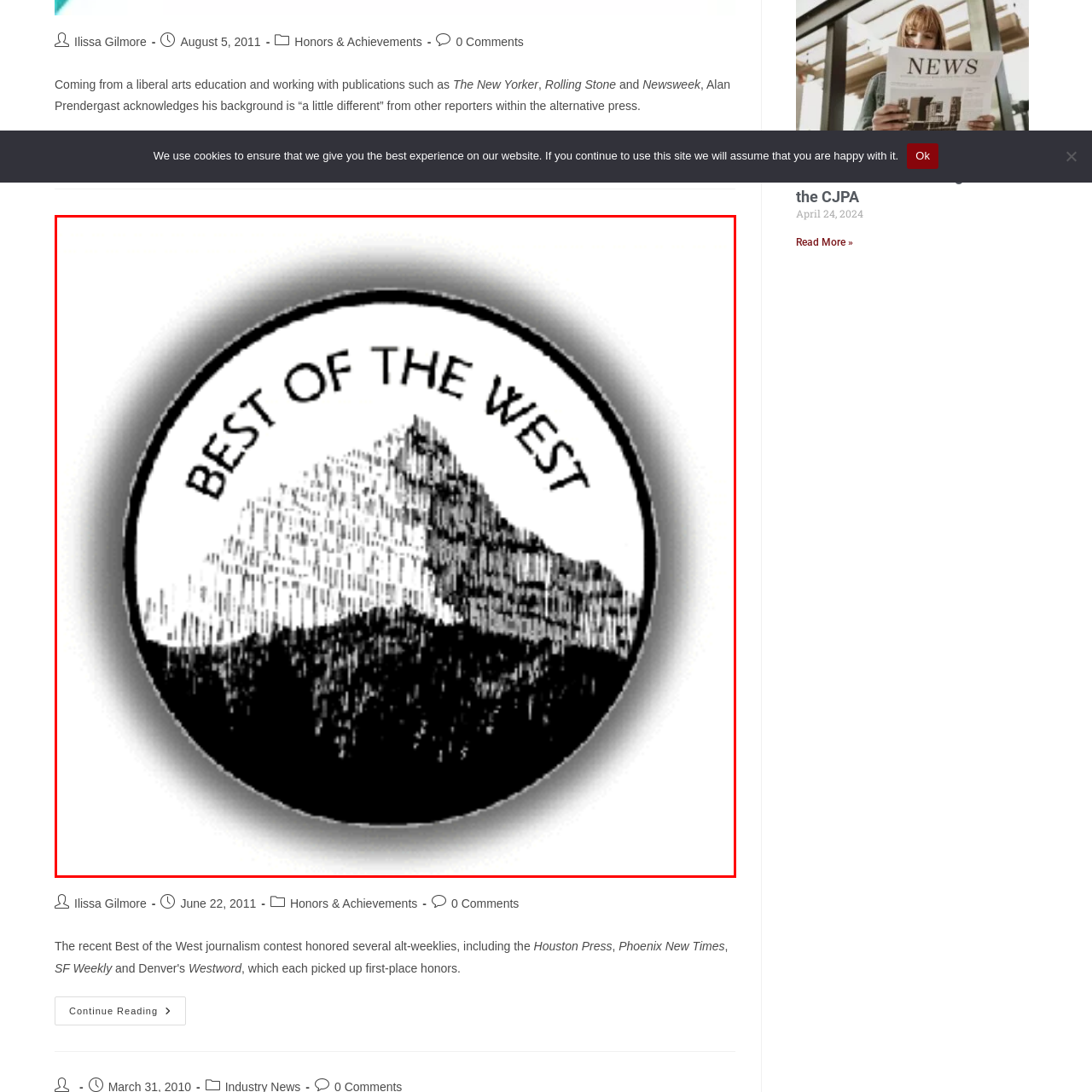What is the style of the mountain range depiction?
Inspect the image enclosed by the red bounding box and provide a detailed and comprehensive answer to the question.

The question inquires about the style of the mountain range depiction beneath the text 'BEST OF THE WEST'. By analyzing the caption, we can determine that the mountain range is rendered in a black-and-white sketch style, which is a distinctive characteristic of the emblem.